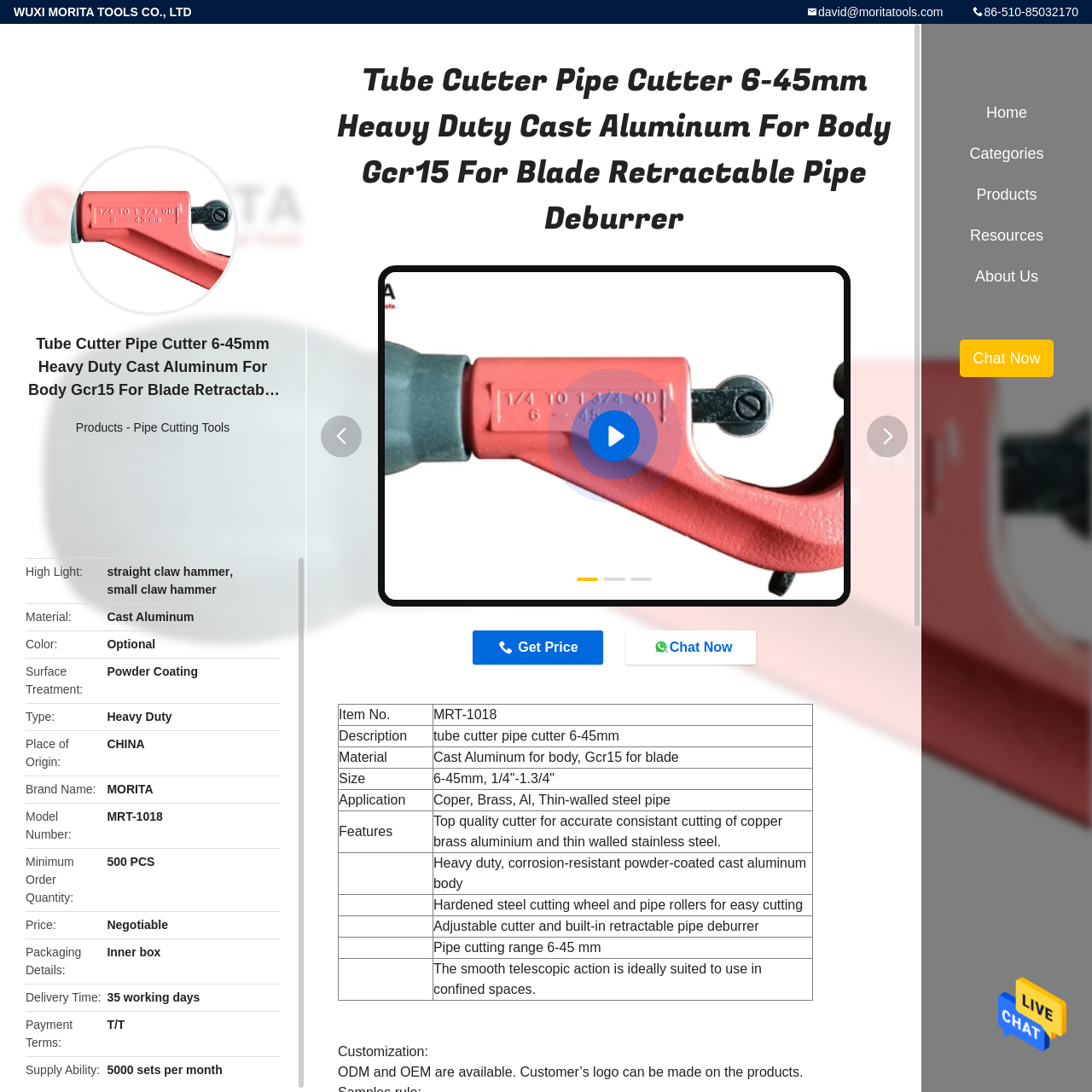Explain in detail what is depicted in the image within the red-bordered box.

This image features a **Tube Cutter, Pipe Cutter** designed for heavy-duty use, capable of cutting pipes with a diameter ranging from **6mm to 45mm**. Constructed from **cast aluminum** for the body and employing **Gcr15 steel** for the blade, this tool promises durability and precision. The tube cutter is noted for its retractable pipe deburrer, allowing for smooth pipe edges post-cutting. It is particularly suitable for working with materials such as copper, brass, aluminum, and thin-walled steel pipes. An essential tool for professionals and DIY enthusiasts alike, it combines robust performance with user-friendly features, ensuring consistent and accurate cuts.